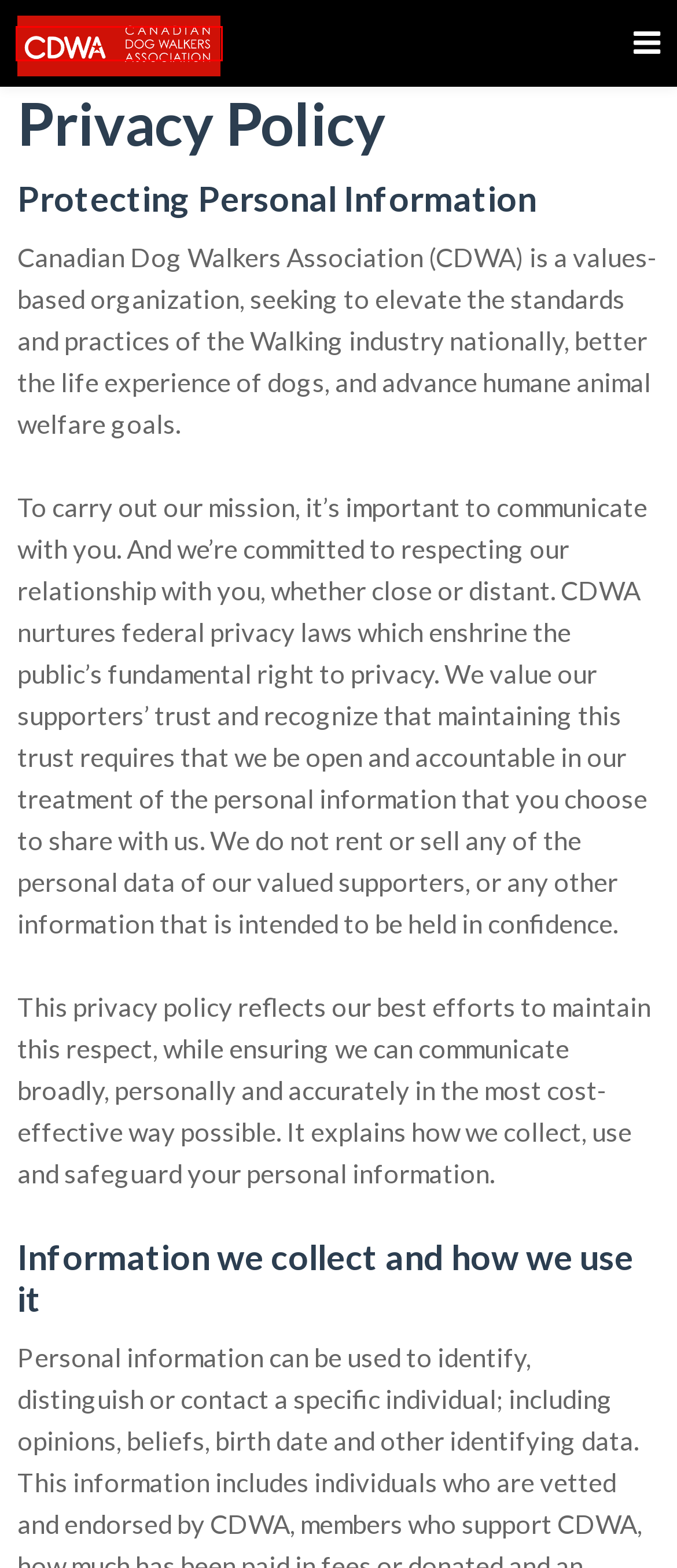Observe the screenshot of a webpage with a red bounding box highlighting an element. Choose the webpage description that accurately reflects the new page after the element within the bounding box is clicked. Here are the candidates:
A. SENTIENCE™ MAGAZINE - Canadian Dog Walkers Association
B. Log In - Canadian Dog Walkers Association
C. ANIMAL POISONING - Canadian Dog Walkers Association
D. Who's Hiring - Canadian Dog Walkers Association
E. ANIMAL WELFARE LAWS - Canadian Dog Walkers Association
F. Report Abuse - Canadian Dog Walkers Association
G. Membership | Why + How - Canadian Dog Walkers Association
H. HOME | CDWA - Canadian Dog Walkers Association

H